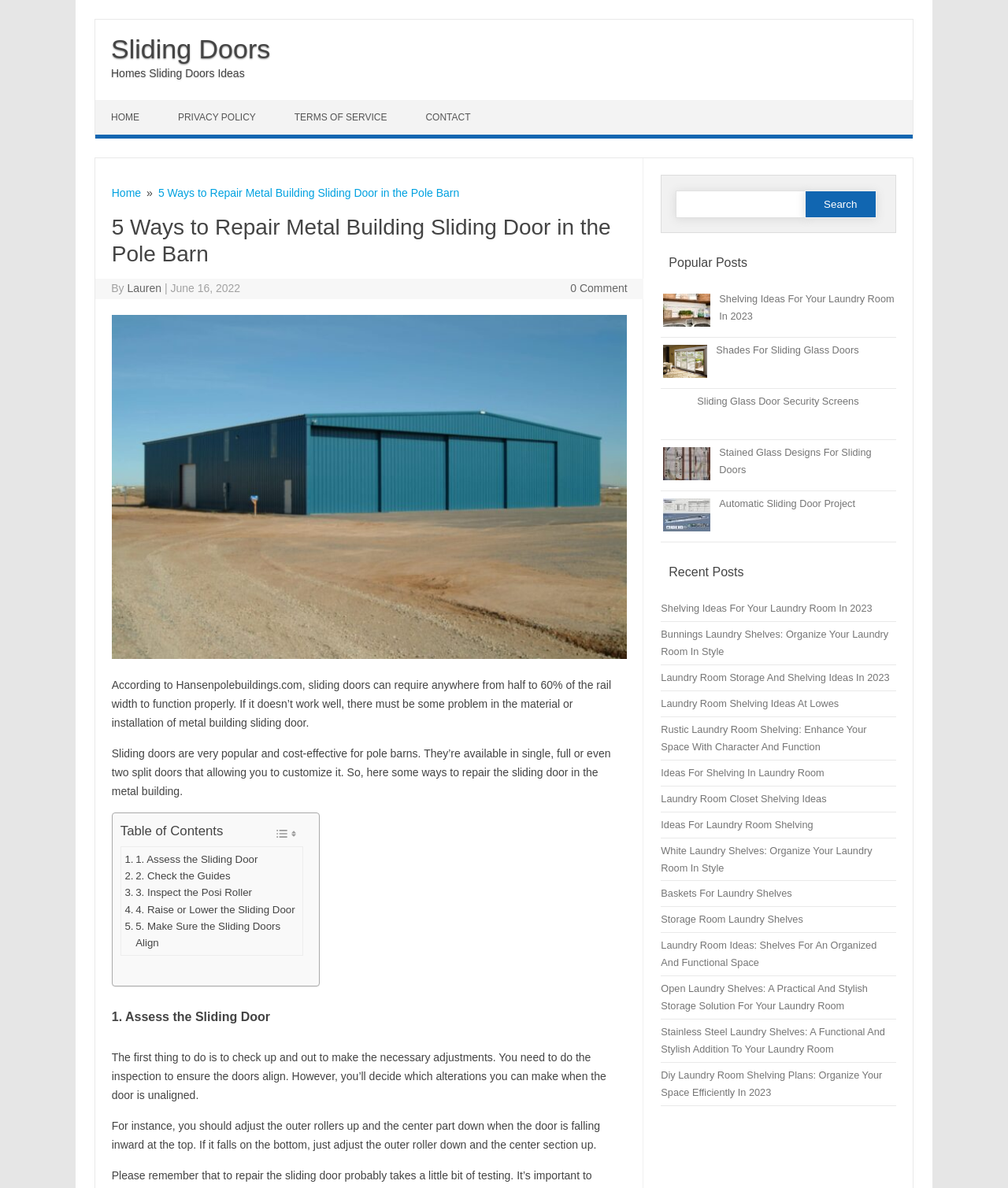Please mark the clickable region by giving the bounding box coordinates needed to complete this instruction: "Search for something".

[0.67, 0.16, 0.801, 0.184]